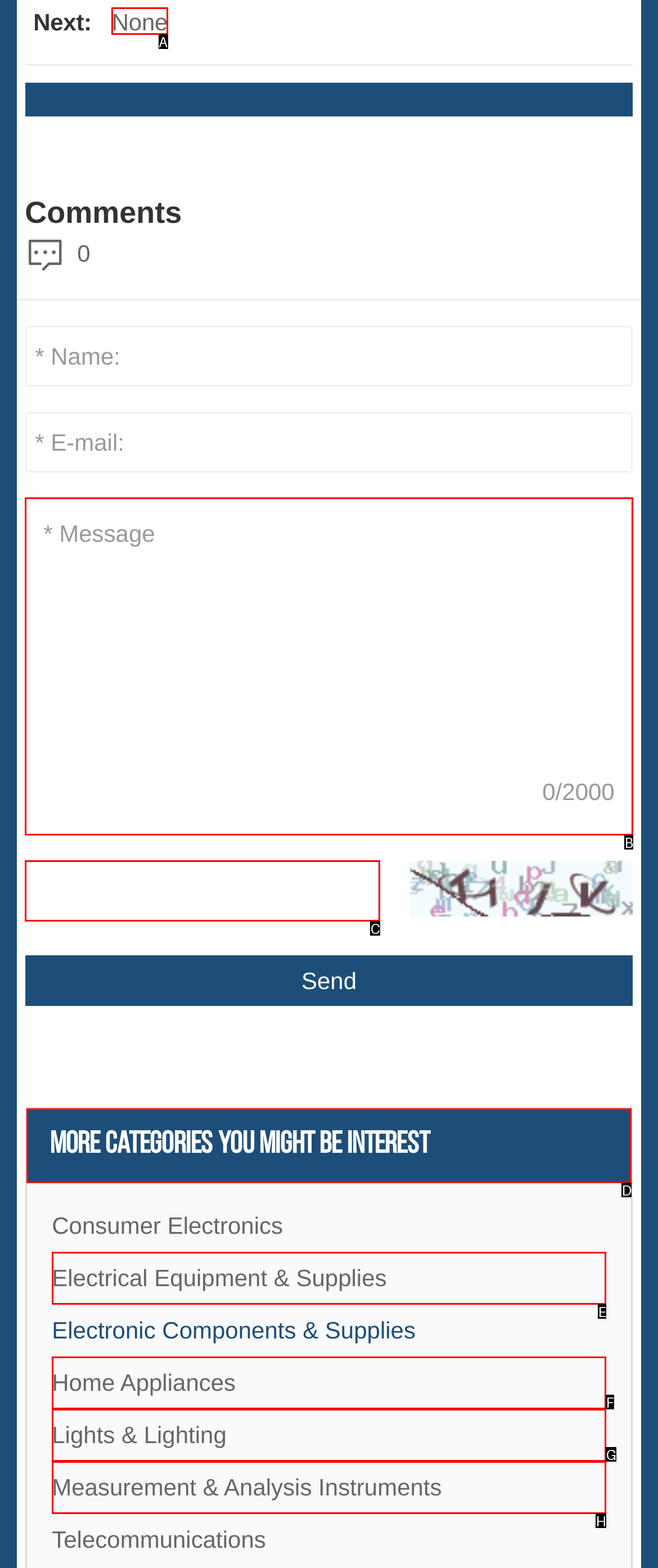Select the HTML element that matches the description: Measurement & Analysis Instruments
Respond with the letter of the correct choice from the given options directly.

H